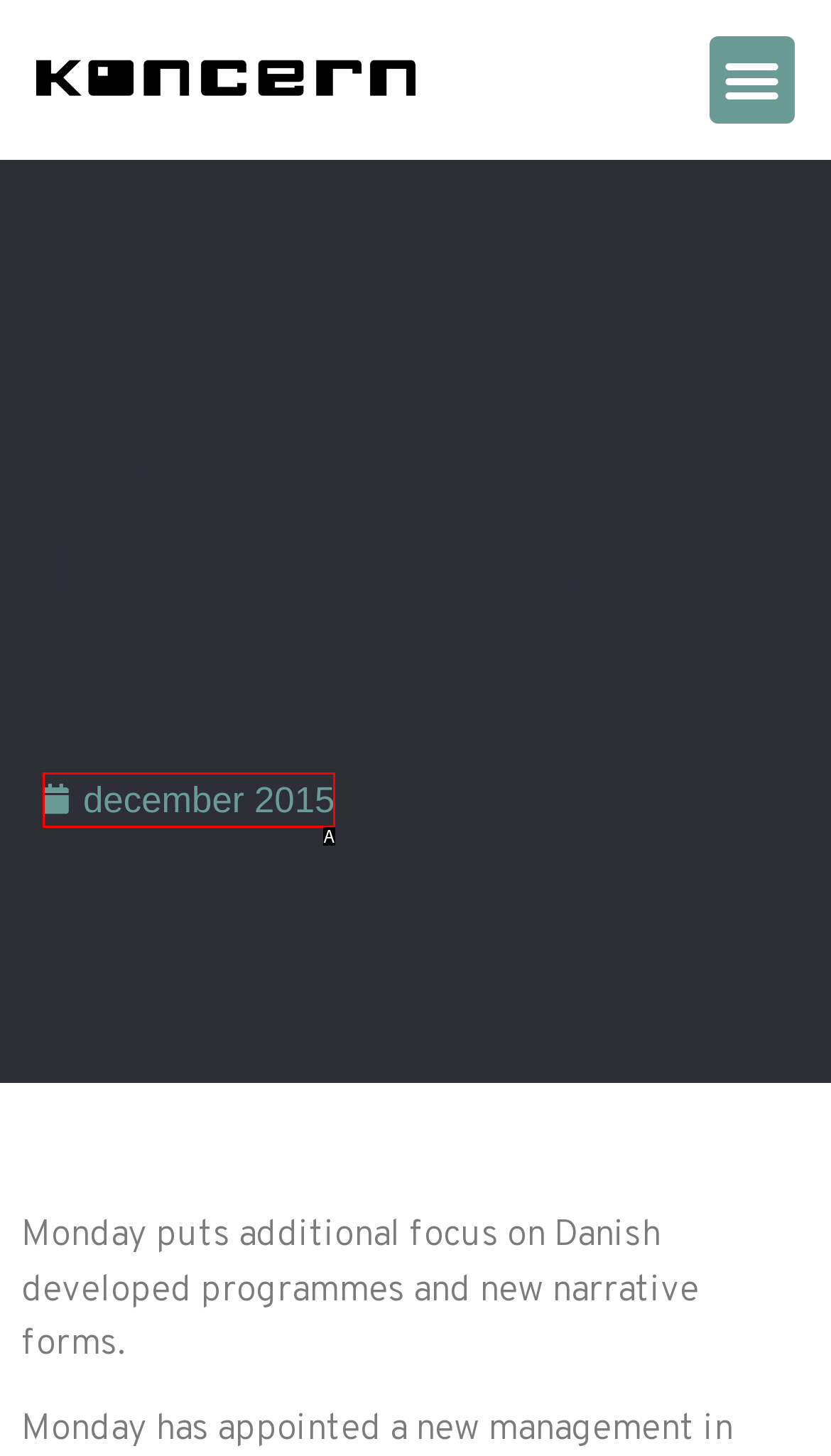Determine the option that best fits the description: december 2015
Reply with the letter of the correct option directly.

A